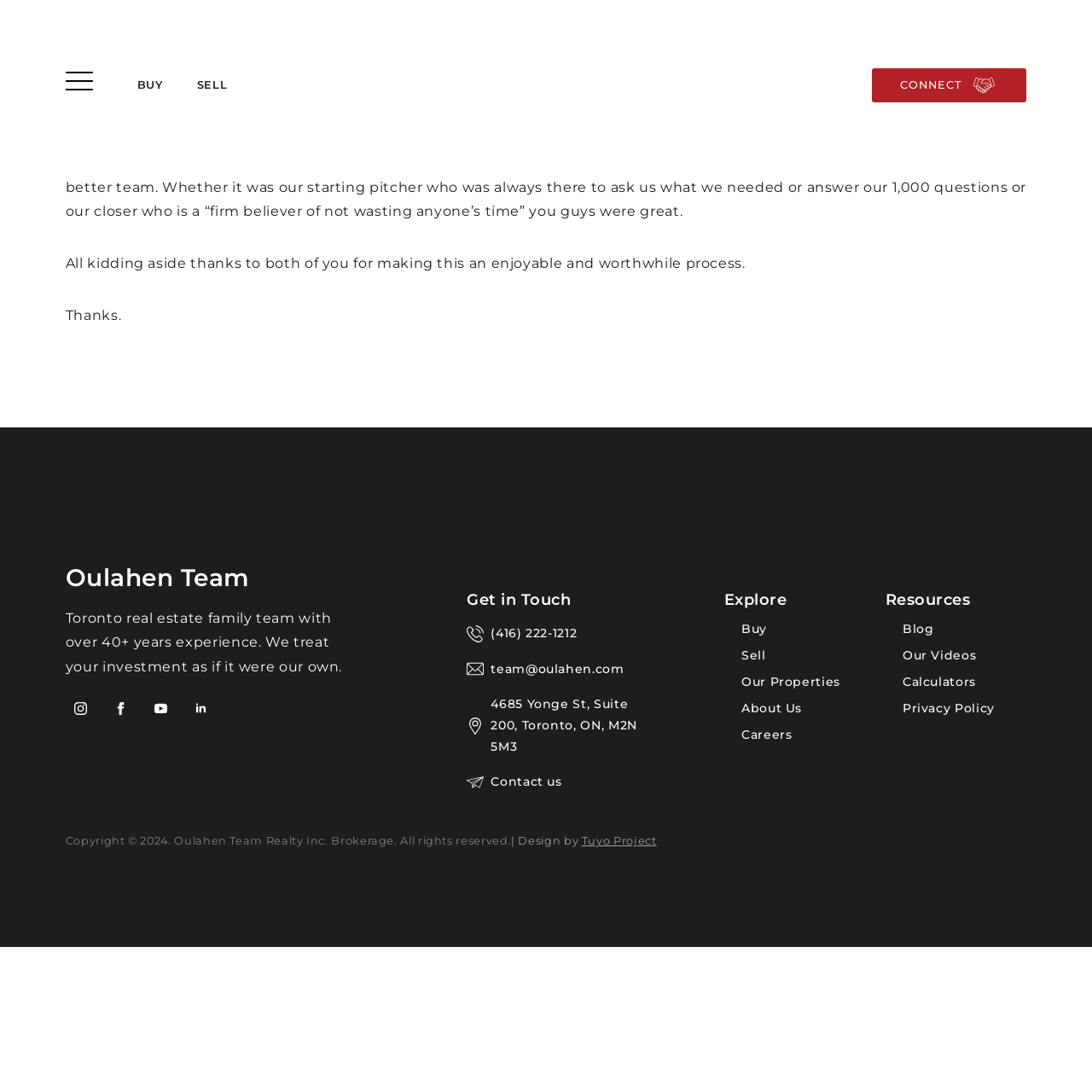What is the name of the real estate team?
Give a thorough and detailed response to the question.

I found the answer by looking at the heading 'Oulahen Team' on the webpage, which is located at the top-left corner of the page.